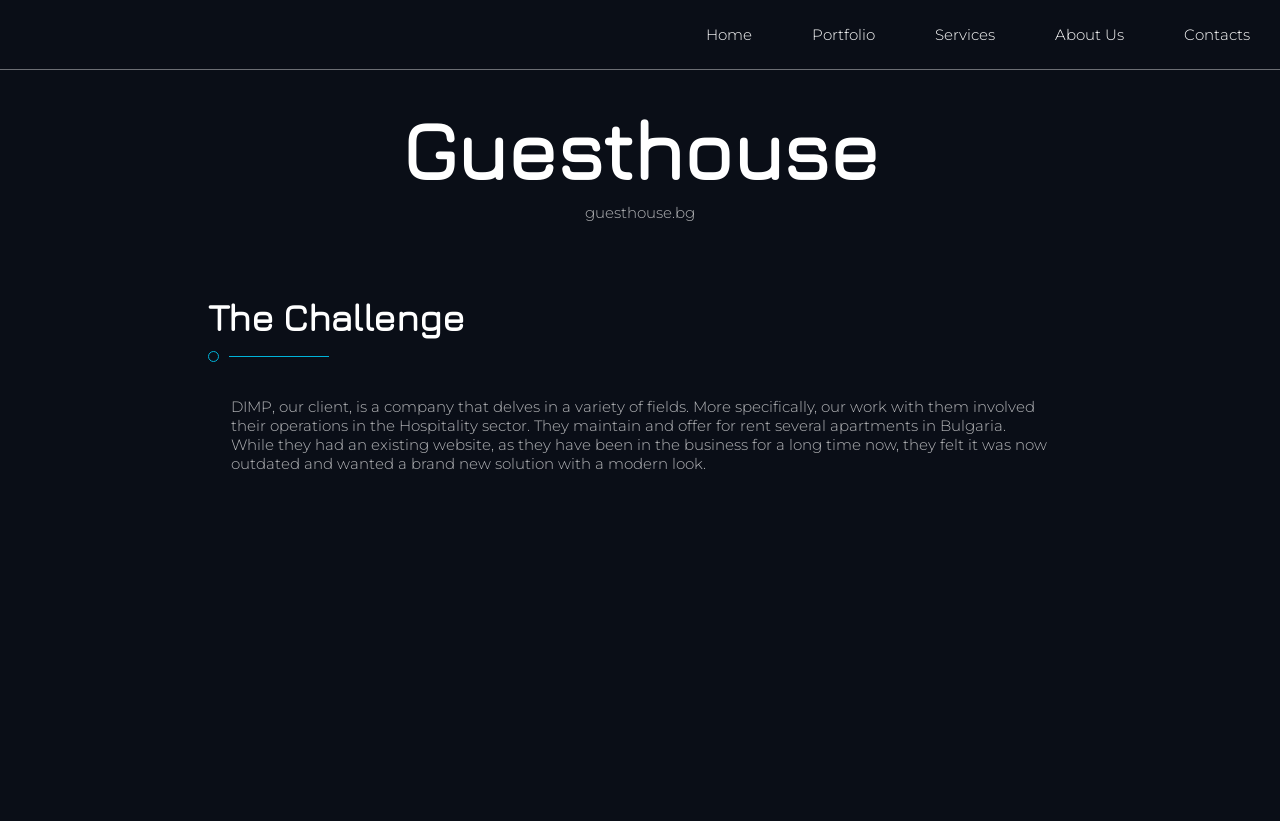What is the country where the client's apartments are located?
Answer with a single word or short phrase according to what you see in the image.

Bulgaria